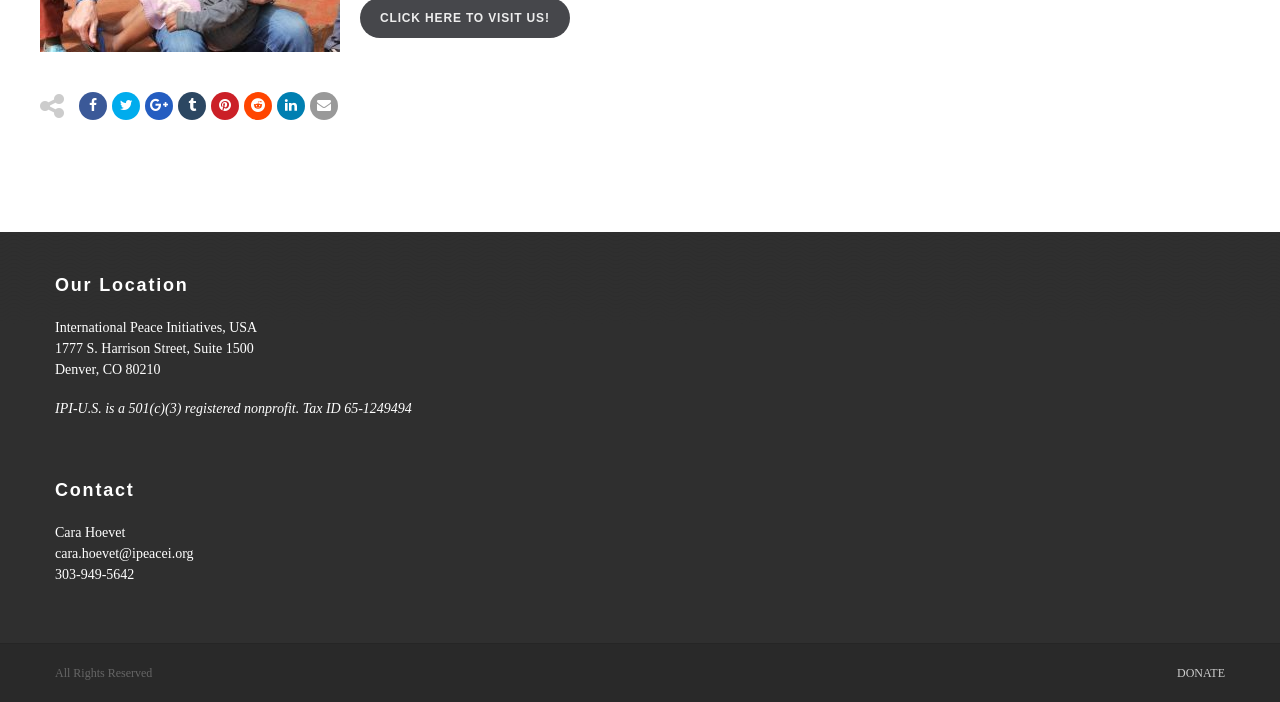Given the description "input value="1" parent_node: Quantity: value="1"", provide the bounding box coordinates of the corresponding UI element.

None